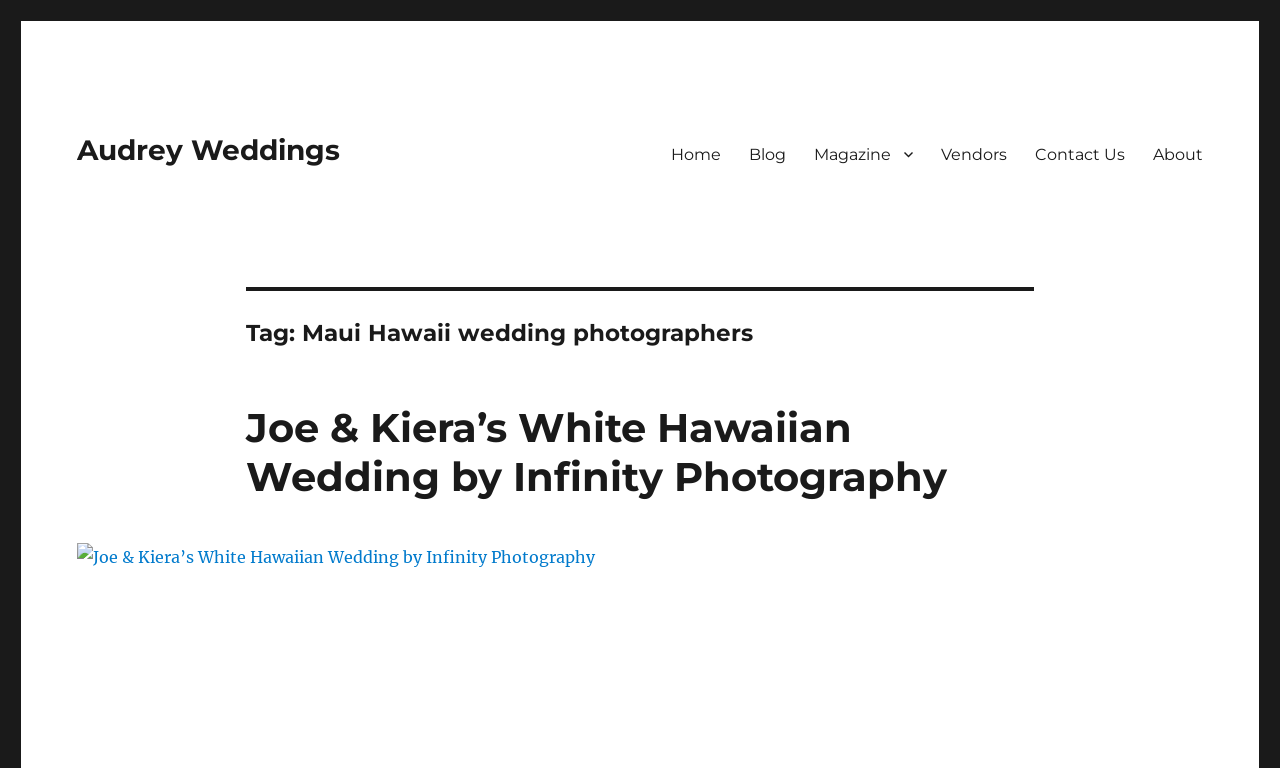Specify the bounding box coordinates (top-left x, top-left y, bottom-right x, bottom-right y) of the UI element in the screenshot that matches this description: Contact Us

[0.797, 0.173, 0.89, 0.228]